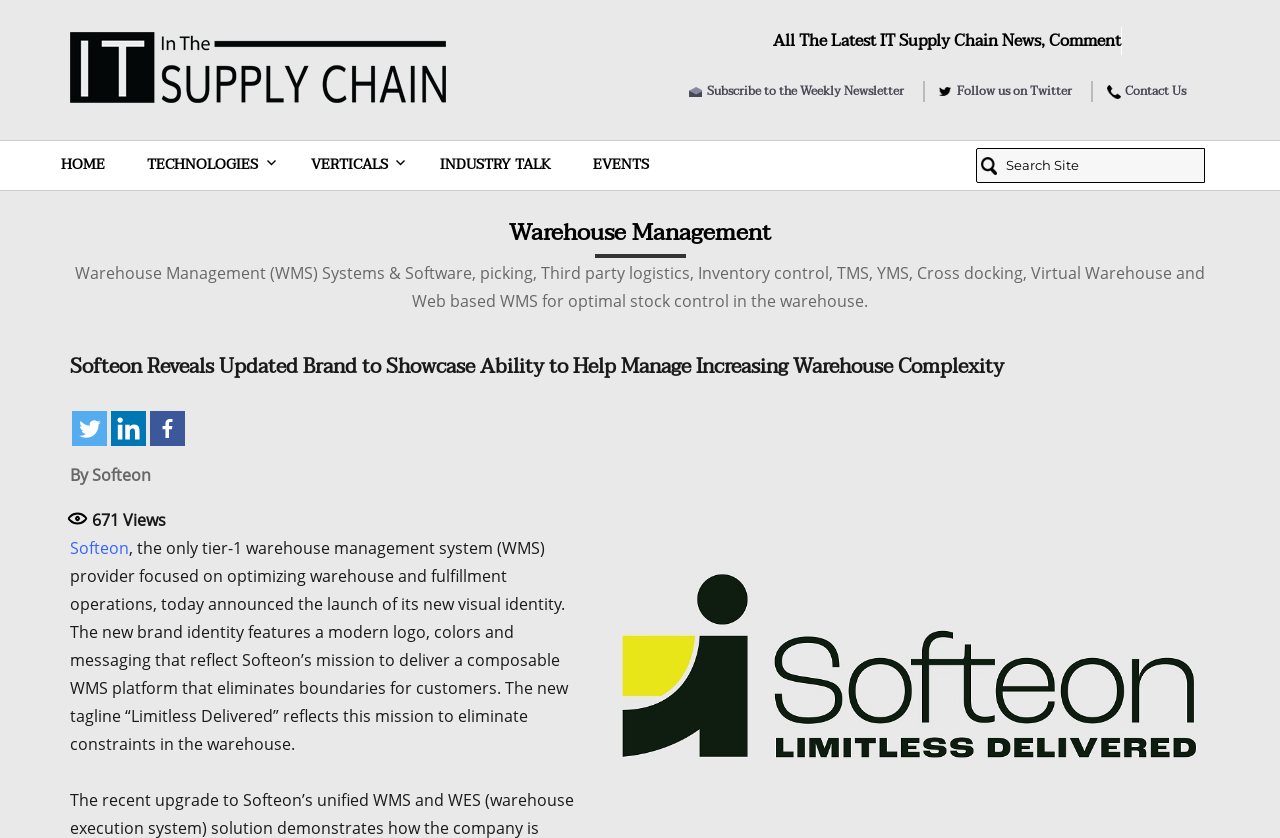Pinpoint the bounding box coordinates for the area that should be clicked to perform the following instruction: "Subscribe to the weekly newsletter".

[0.552, 0.097, 0.706, 0.121]